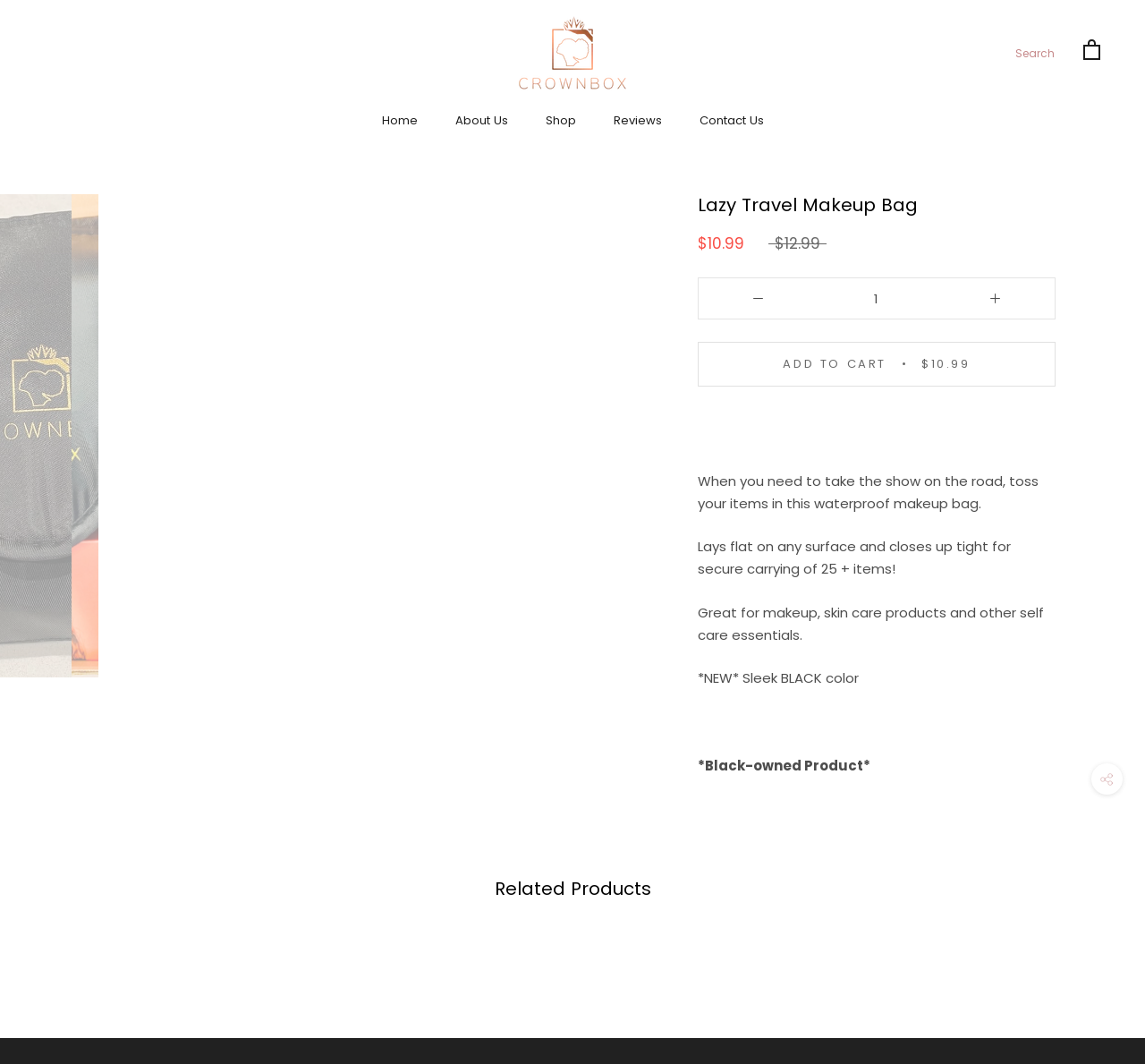What is the price of the Lazy Travel Makeup Bag?
Please craft a detailed and exhaustive response to the question.

The price of the Lazy Travel Makeup Bag is mentioned on the webpage as '$10.99', which is displayed next to the 'ADD TO CART' button.